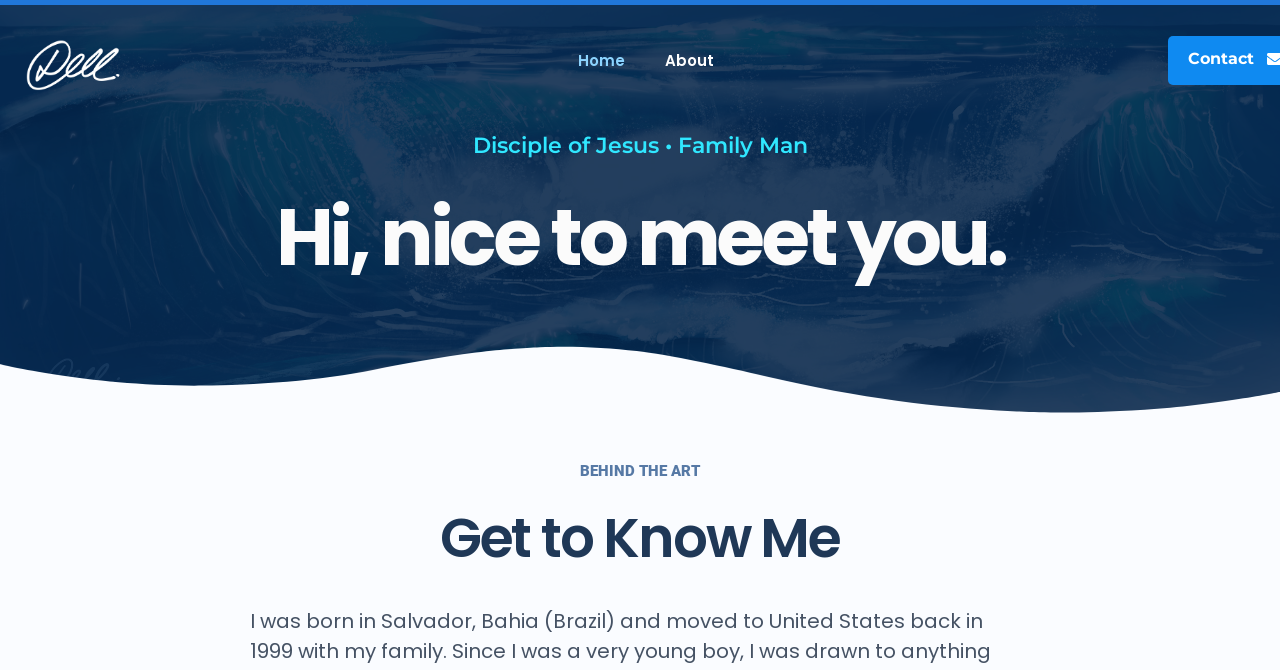Using the description "Home", predict the bounding box of the relevant HTML element.

[0.452, 0.071, 0.488, 0.108]